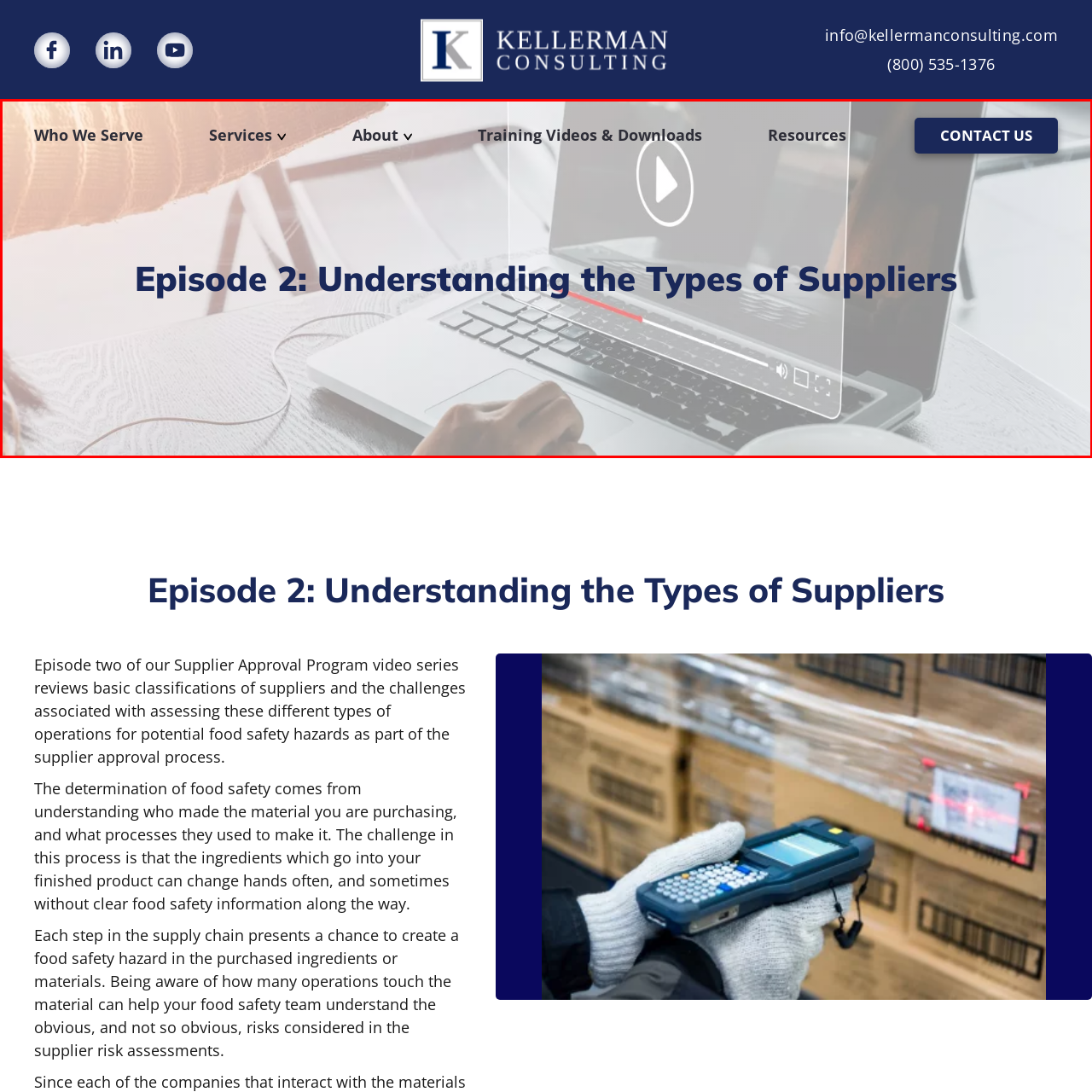What is on the laptop screen?
Analyze the image within the red bounding box and respond to the question with a detailed answer derived from the visual content.

The laptop screen prominently features a large play button, suggesting that it is likely playing a video or a webinar related to the topic 'Episode 2: Understanding the Types of Suppliers'.